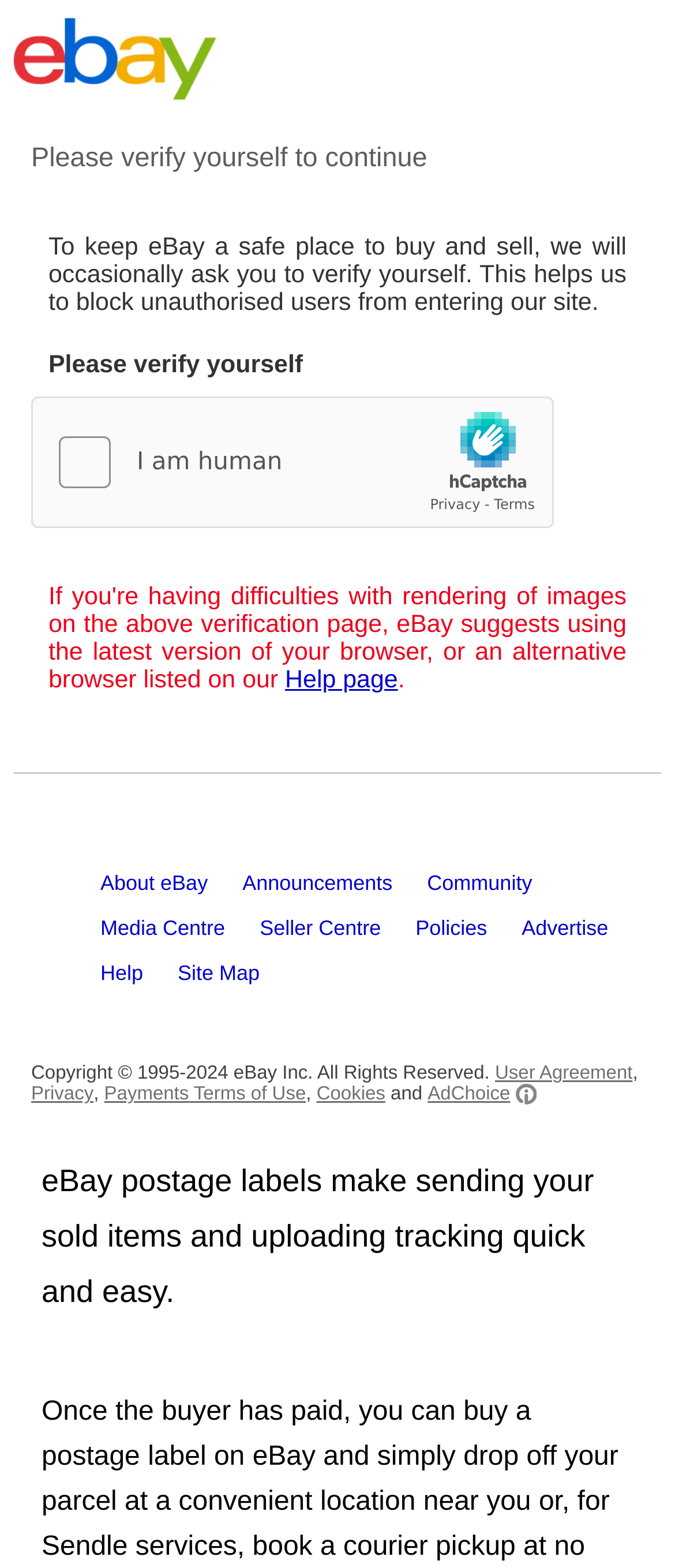Please identify the bounding box coordinates of the clickable region that I should interact with to perform the following instruction: "Open menu". The coordinates should be expressed as four float numbers between 0 and 1, i.e., [left, top, right, bottom].

[0.872, 0.0, 1.0, 0.056]